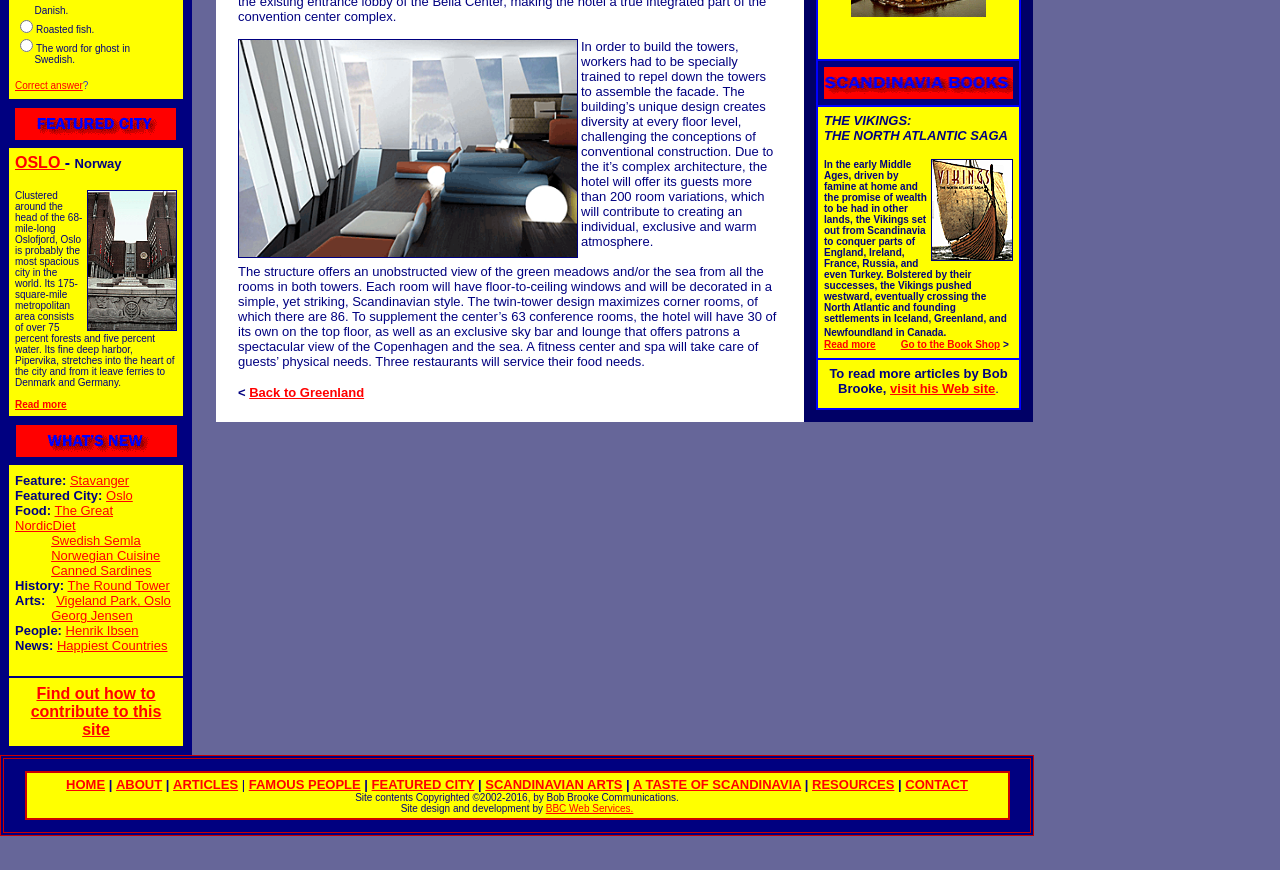Extract the bounding box coordinates for the described element: "visit his Web site". The coordinates should be represented as four float numbers between 0 and 1: [left, top, right, bottom].

[0.695, 0.438, 0.778, 0.455]